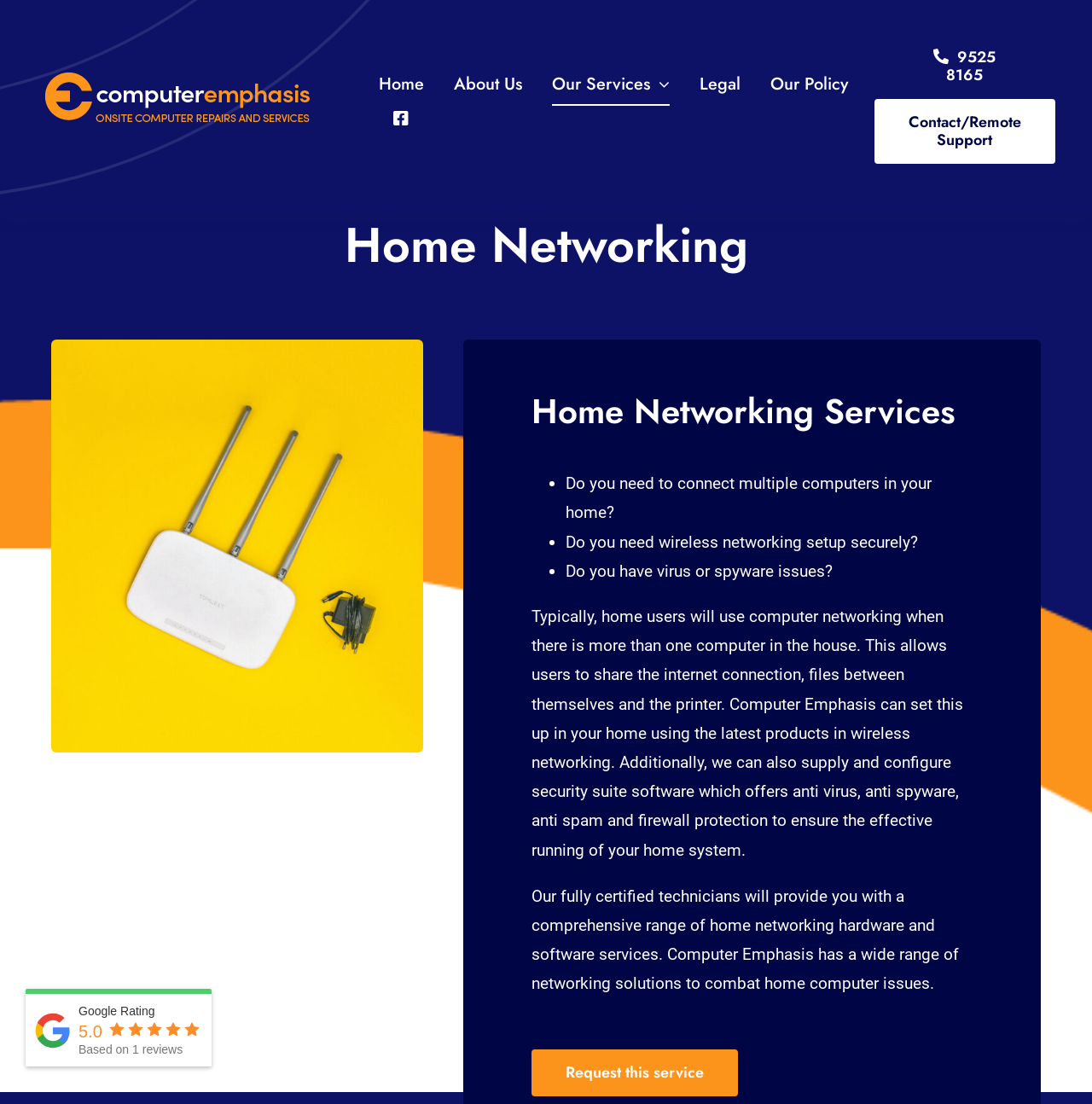Determine the bounding box coordinates of the region to click in order to accomplish the following instruction: "Go to Home page". Provide the coordinates as four float numbers between 0 and 1, specifically [left, top, right, bottom].

[0.347, 0.059, 0.388, 0.096]